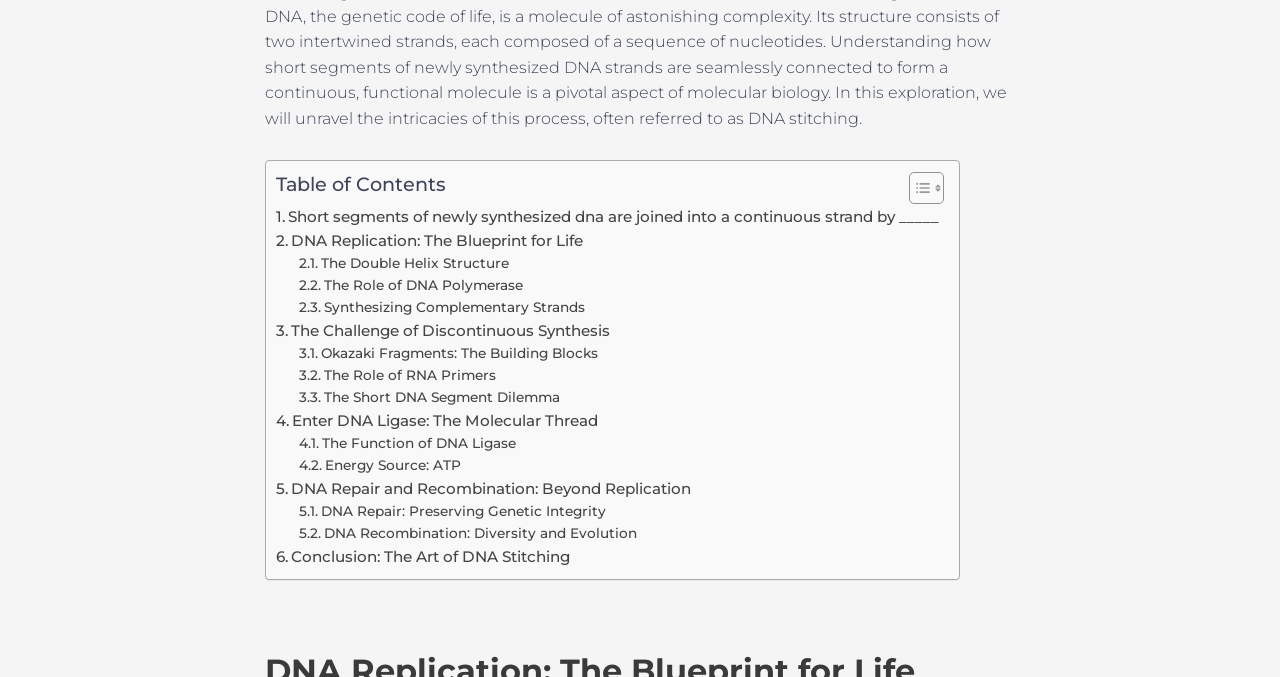Please mark the bounding box coordinates of the area that should be clicked to carry out the instruction: "Download Unit 4 Lesson 7".

None